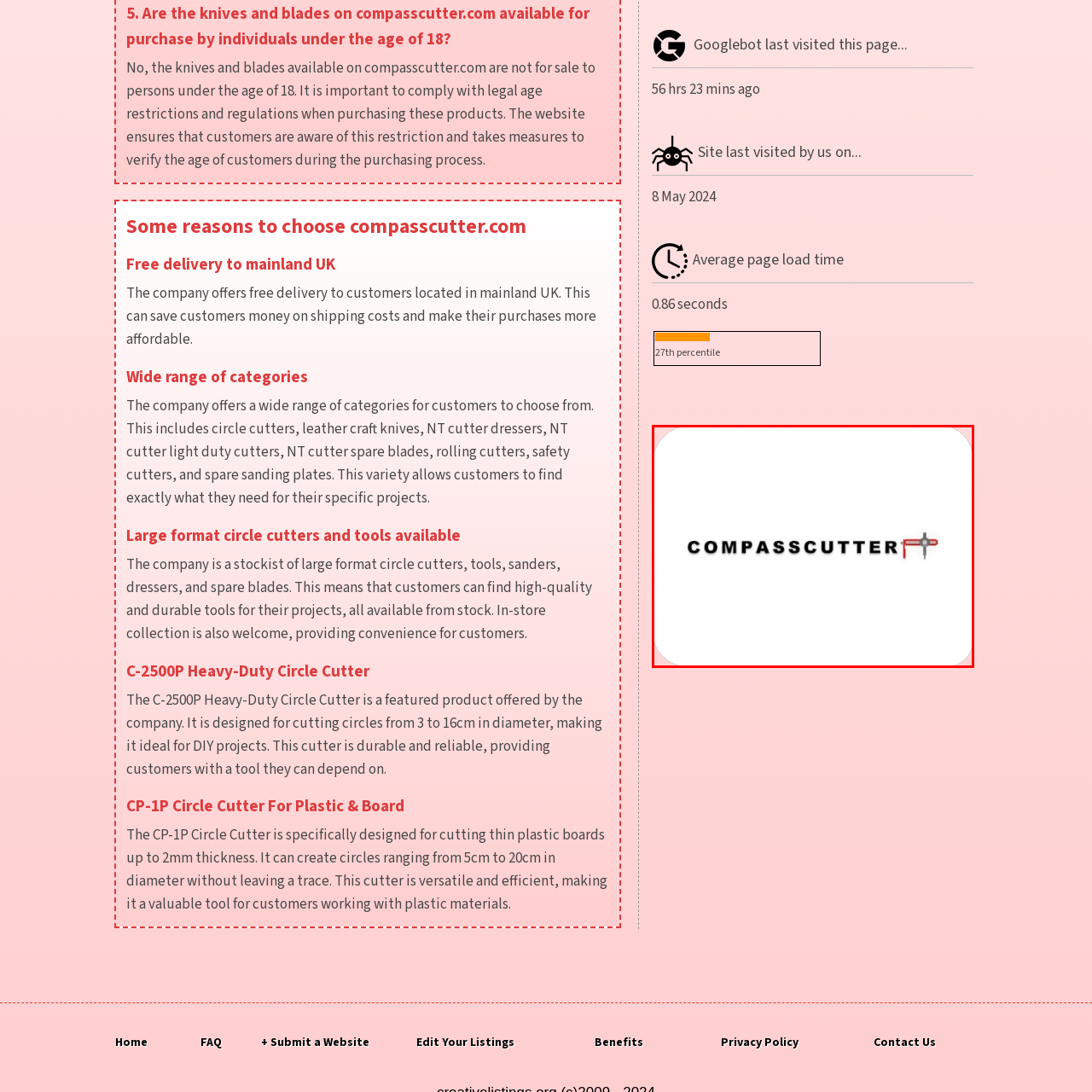Concentrate on the image inside the red border and answer the question in one word or phrase: 
What does the graphic element resemble?

Compass or cutting tool